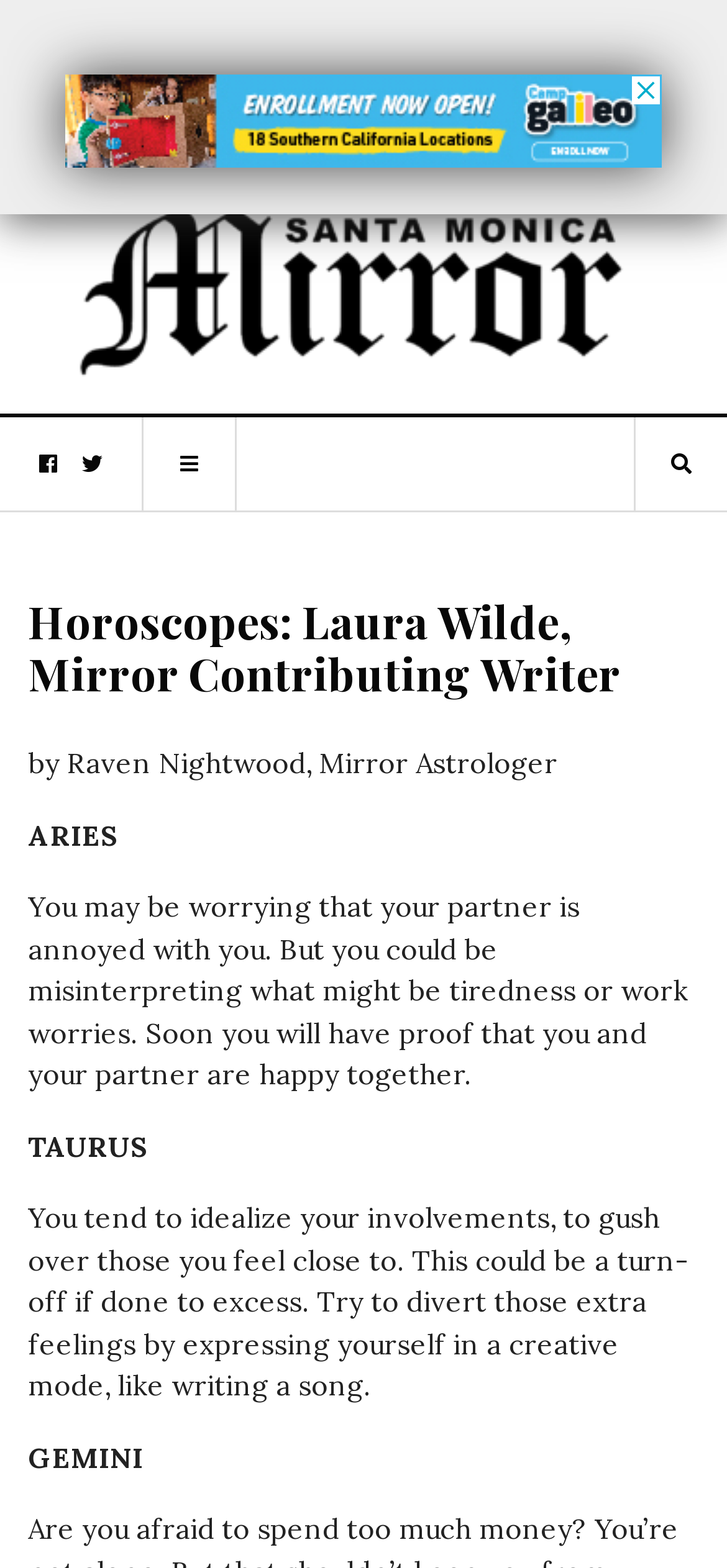Identify the title of the webpage and provide its text content.

Horoscopes: Laura Wilde, Mirror Contributing Writer